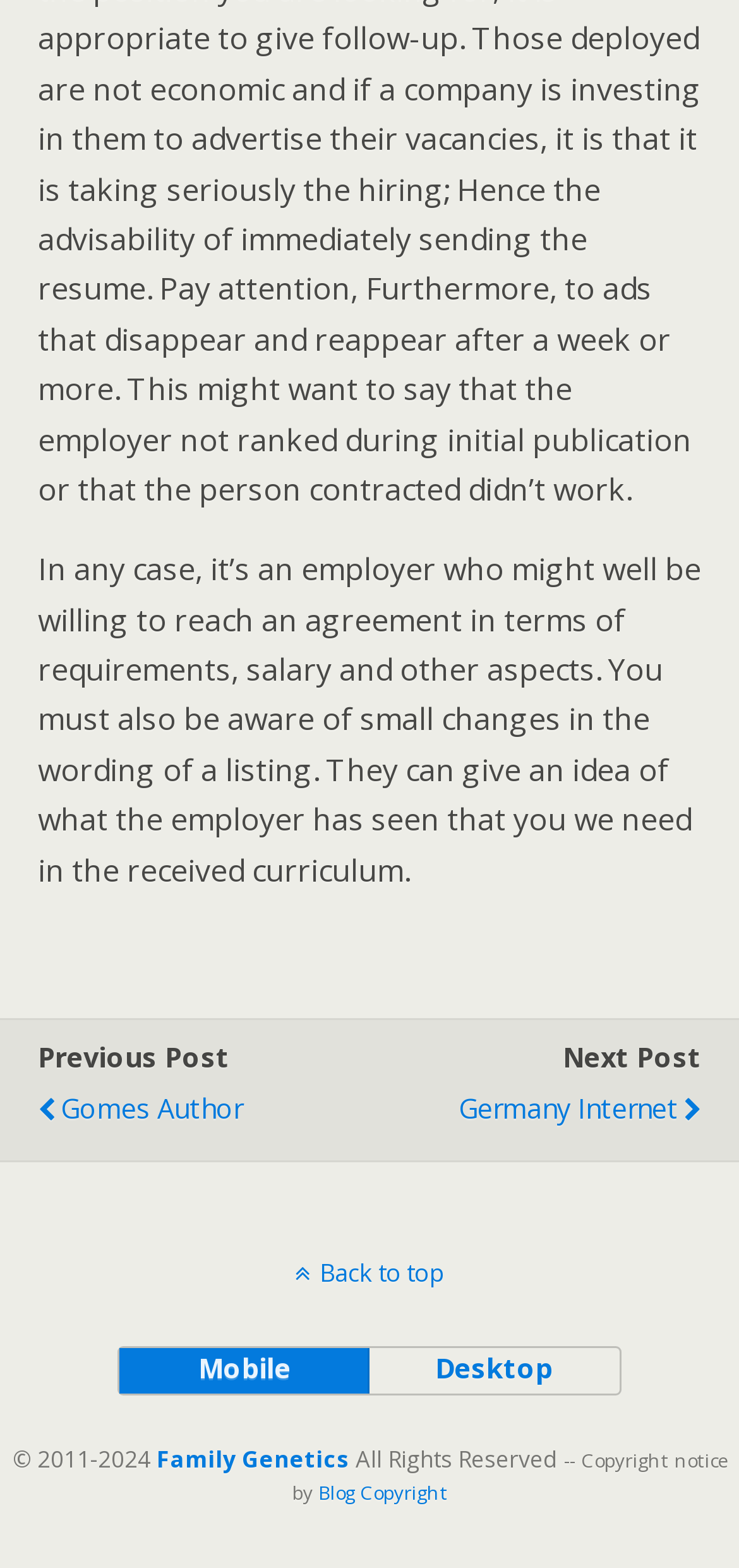Use a single word or phrase to answer this question: 
What is the author of the current post?

Gomes Author